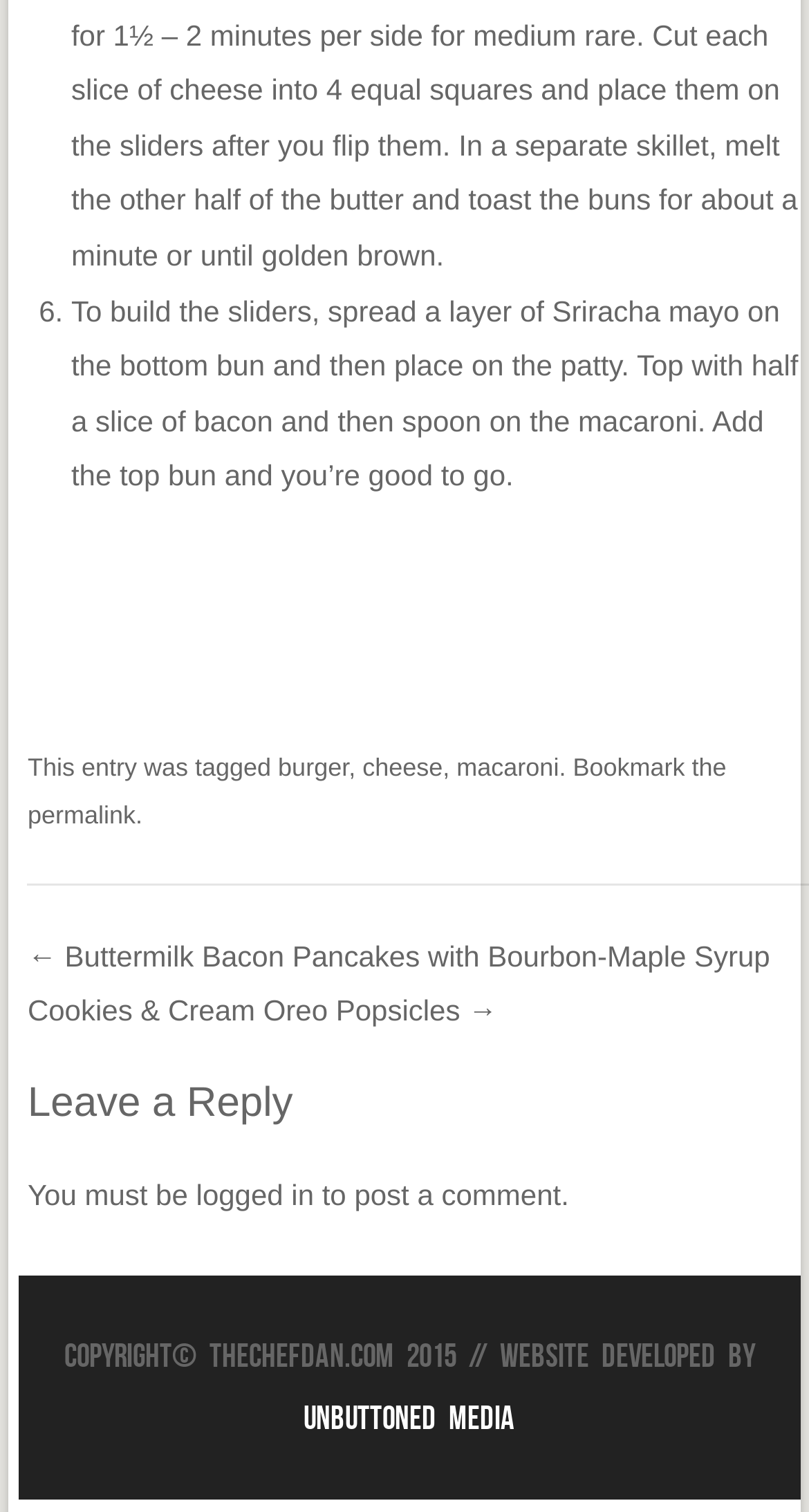Please locate the bounding box coordinates of the element that should be clicked to achieve the given instruction: "Read the post navigation".

[0.034, 0.644, 0.514, 0.738]